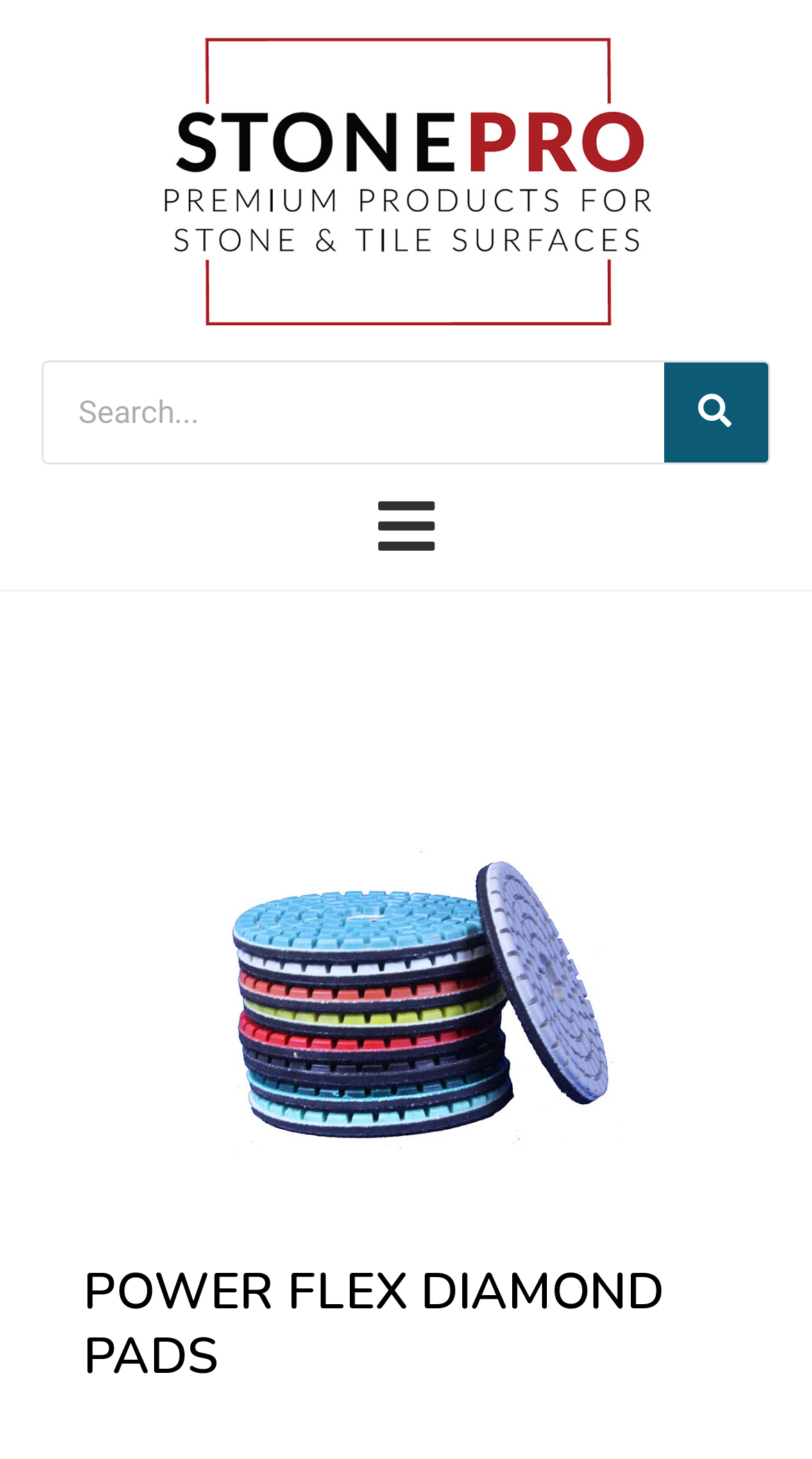Identify the bounding box for the given UI element using the description provided. Coordinates should be in the format (top-left x, top-left y, bottom-right x, bottom-right y) and must be between 0 and 1. Here is the description: Search

[0.818, 0.248, 0.946, 0.317]